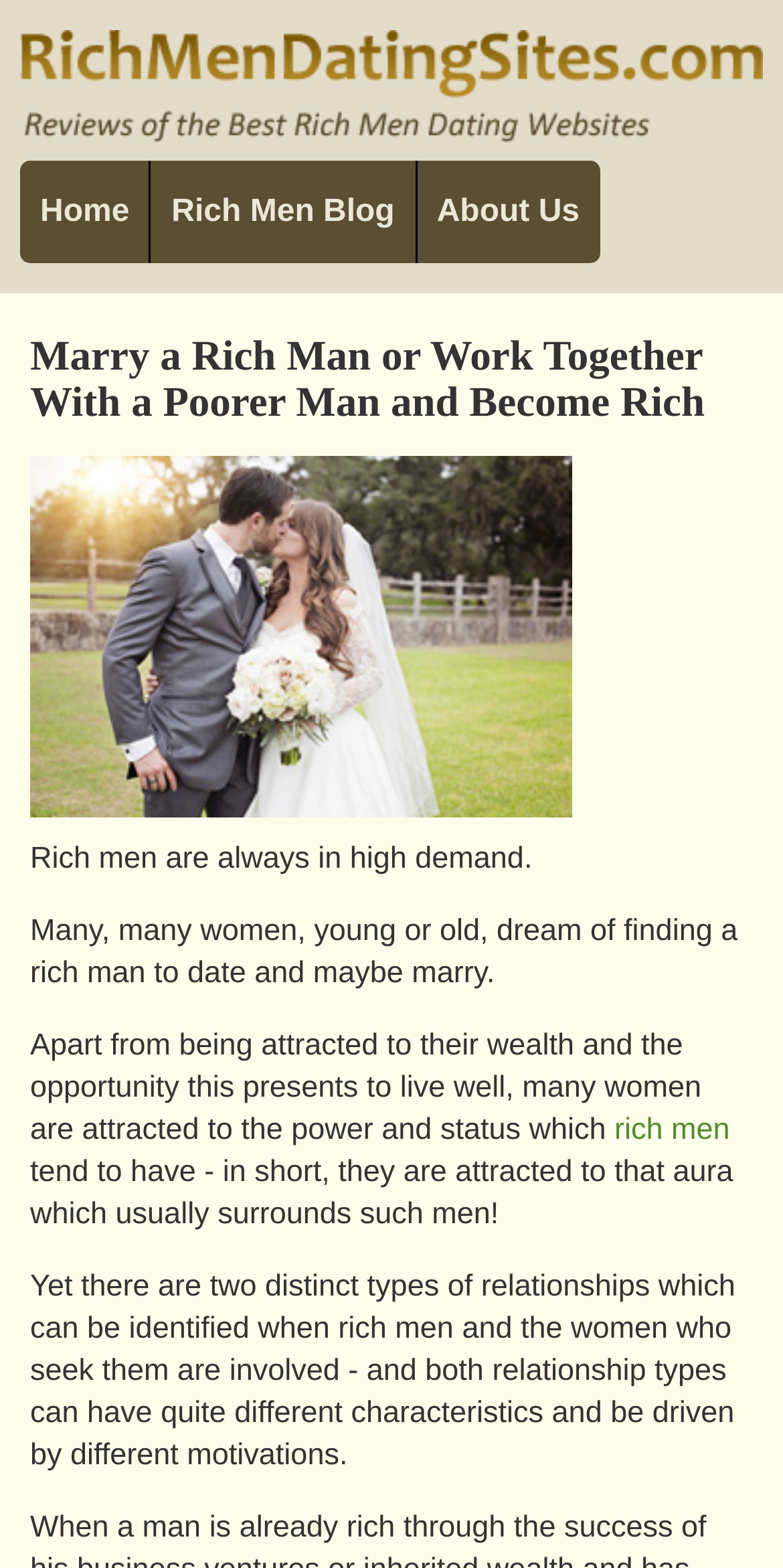Please examine the image and answer the question with a detailed explanation:
What is the purpose of the 'About Us' link?

The 'About Us' link is likely intended to provide information about the website, its creators, or its purpose, as it is a common convention on websites to have an 'About Us' section that provides background information about the website.